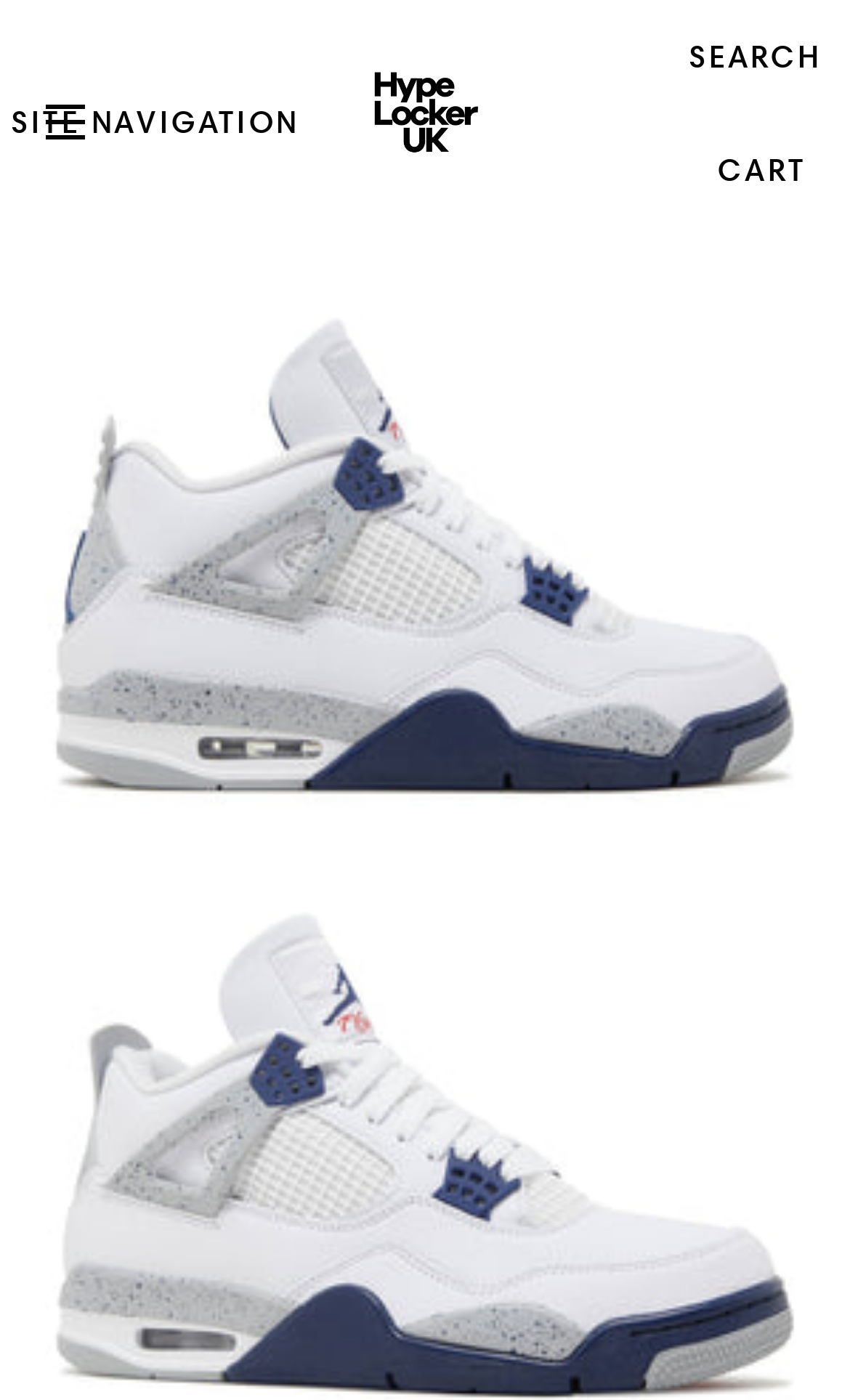Generate the main heading text from the webpage.

AIR JORDAN 4 RETRO 'MIDNIGHT NAVY'